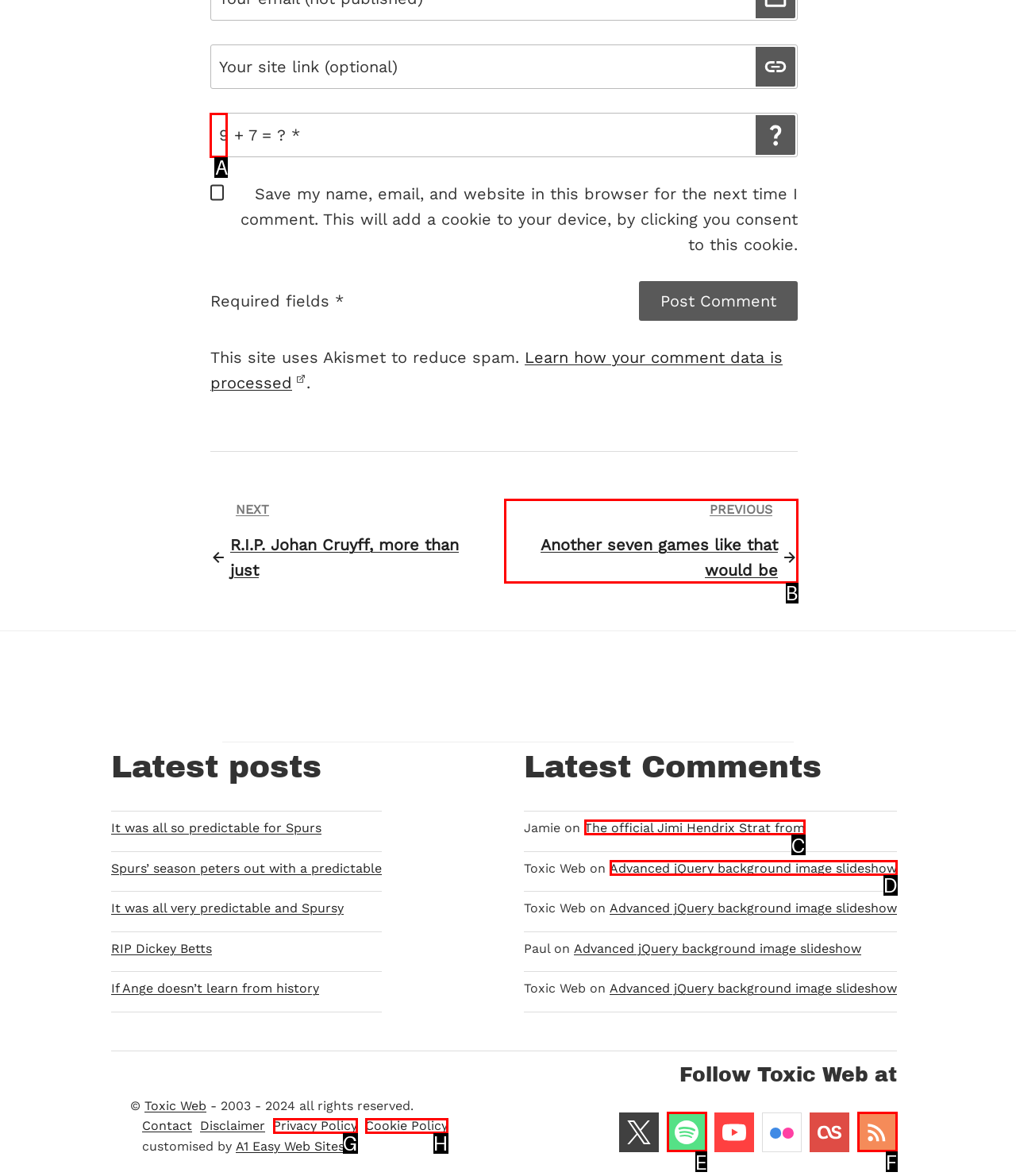Which UI element's letter should be clicked to achieve the task: Enter website name
Provide the letter of the correct choice directly.

A